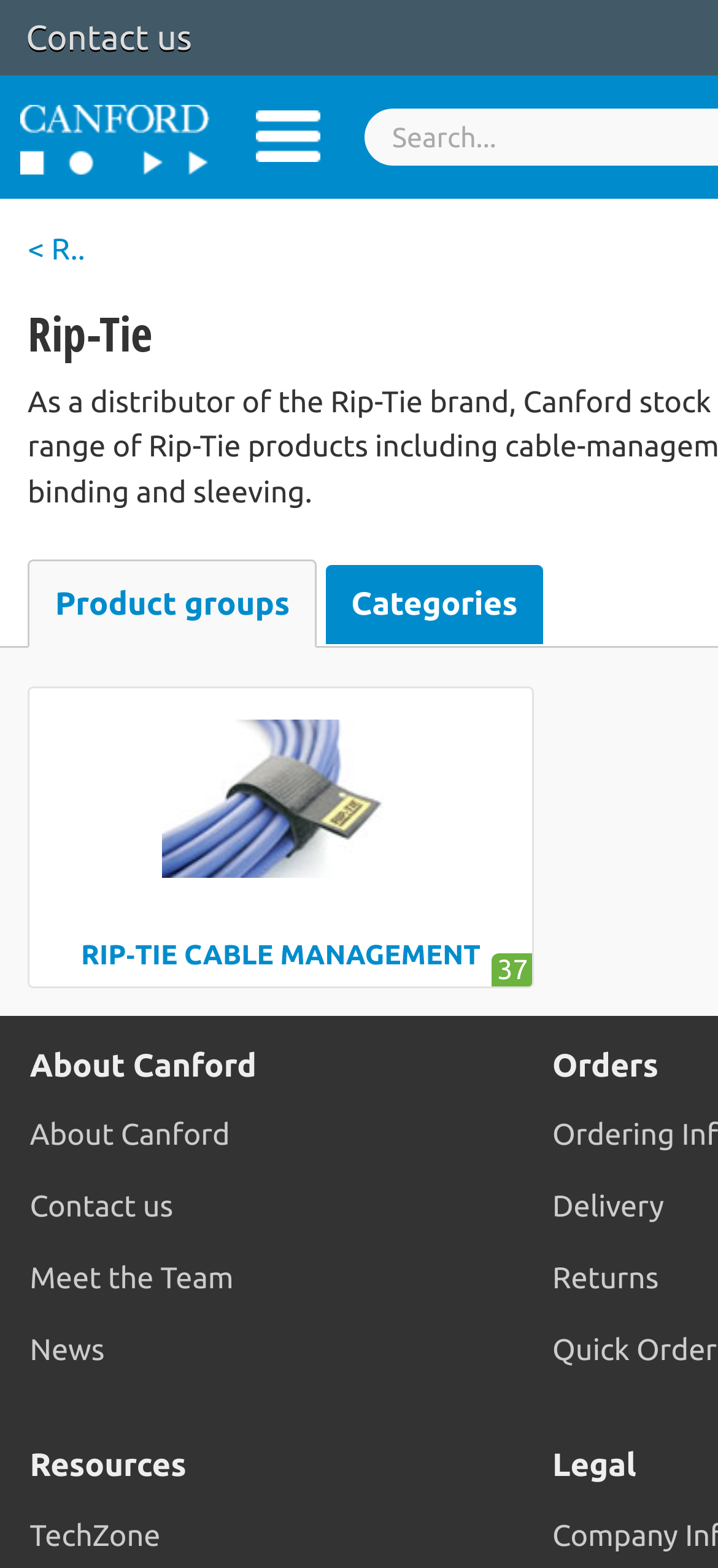Answer the following inquiry with a single word or phrase:
What is the name of the company that distributes Rip-Tie products?

Canford